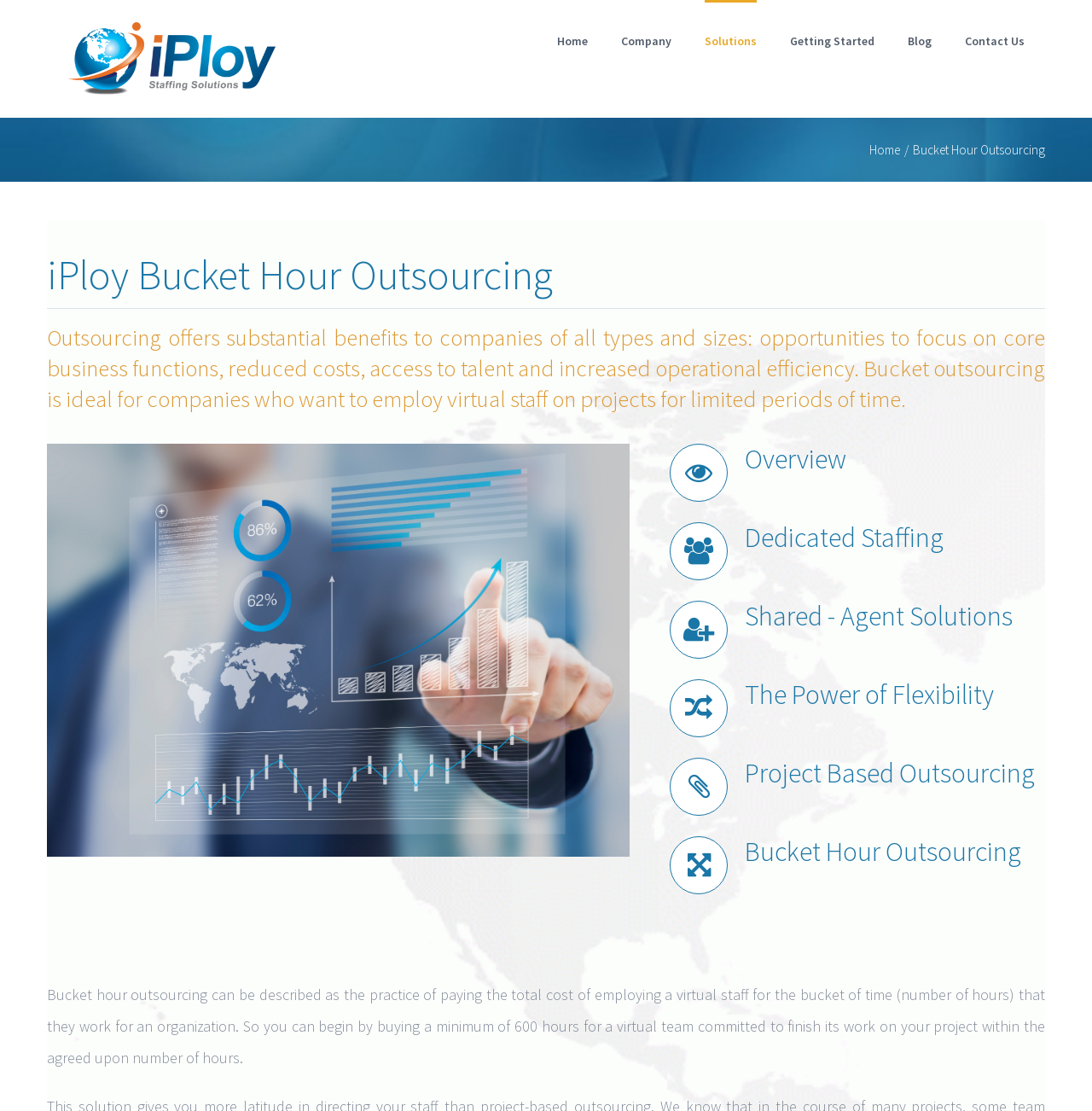Find the bounding box coordinates of the element to click in order to complete the given instruction: "go to home page."

[0.51, 0.0, 0.538, 0.071]